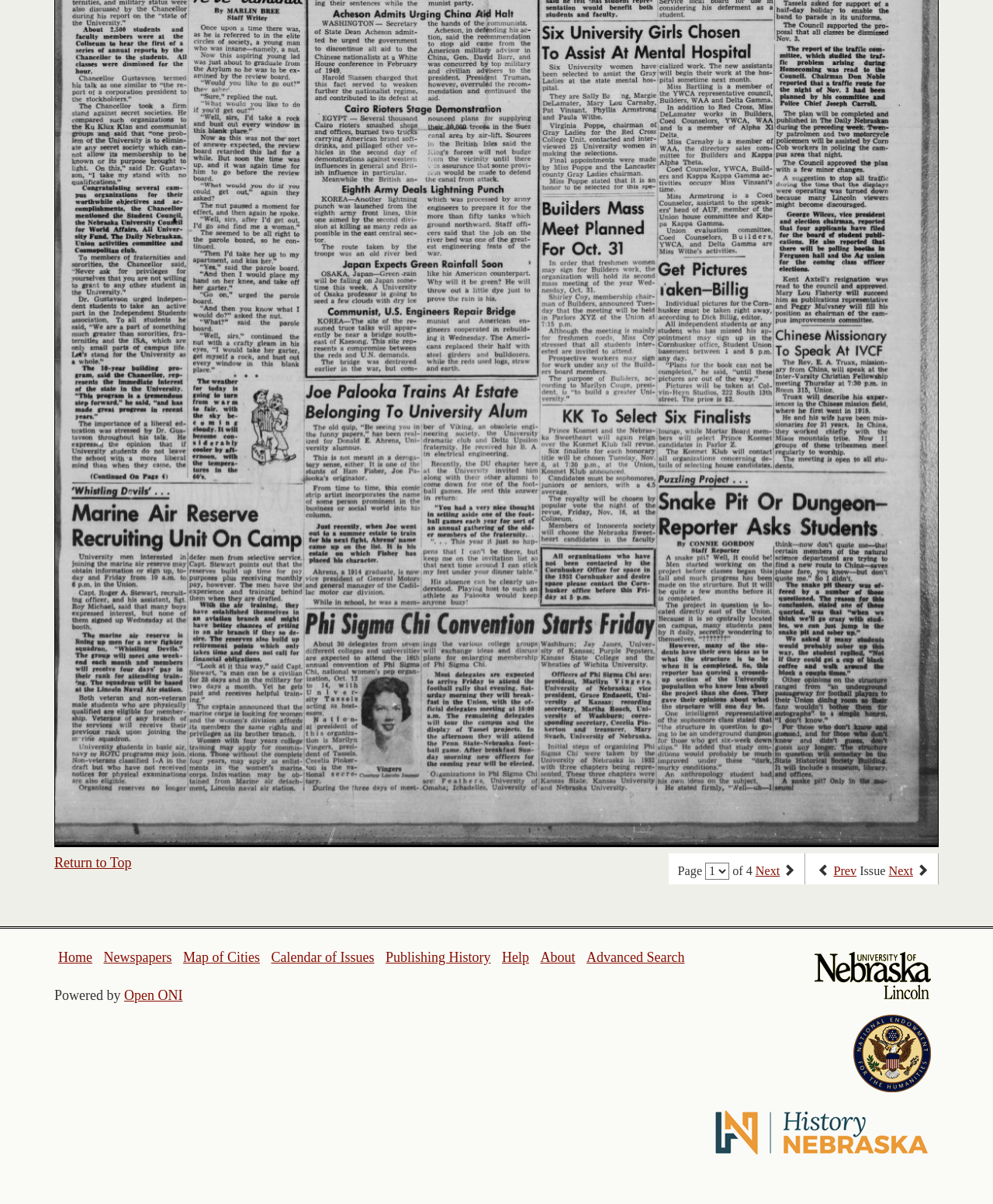Find the bounding box coordinates of the element to click in order to complete this instruction: "view the previous issue". The bounding box coordinates must be four float numbers between 0 and 1, denoted as [left, top, right, bottom].

[0.839, 0.718, 0.863, 0.729]